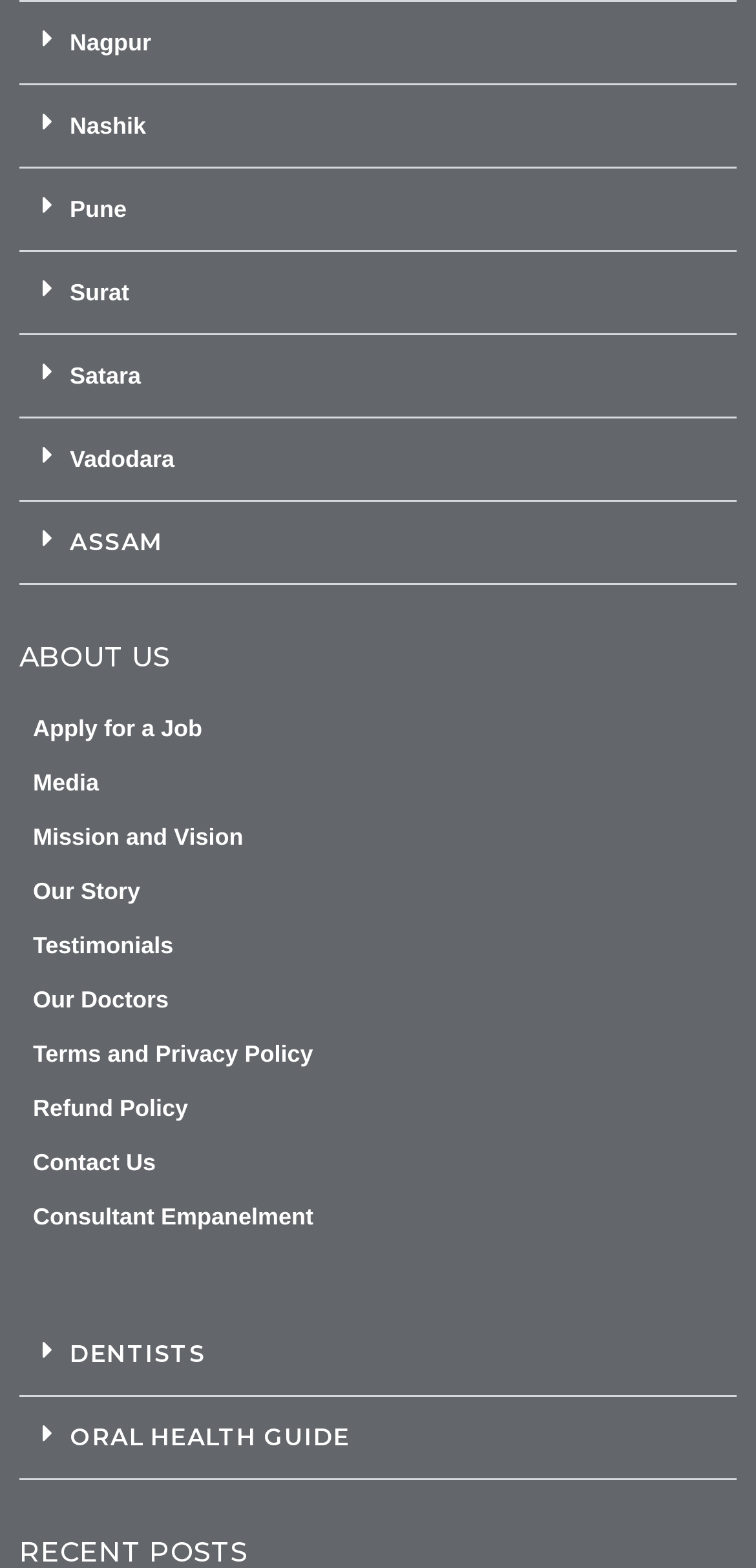Determine the bounding box coordinates for the region that must be clicked to execute the following instruction: "Consult with a dentist".

[0.026, 0.838, 0.974, 0.891]